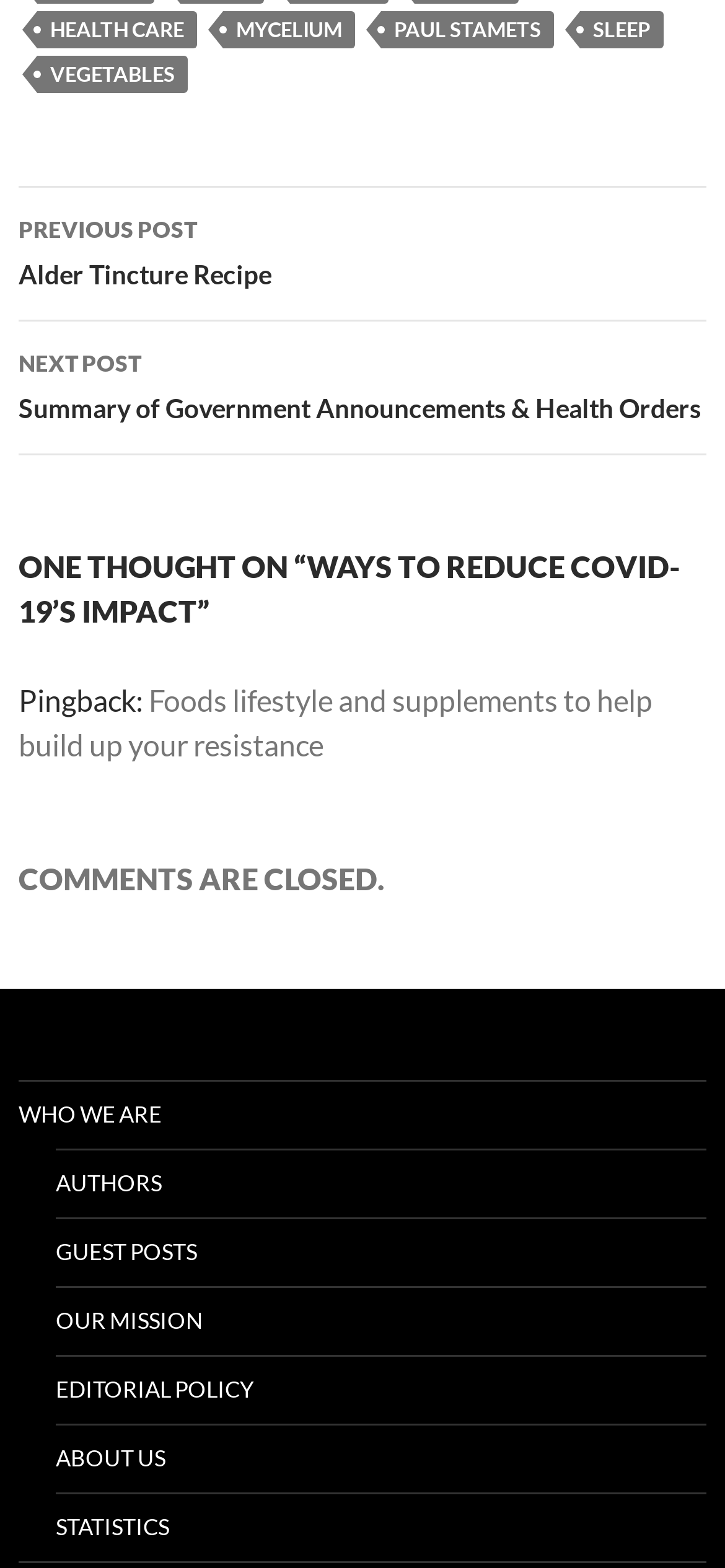What is the title of the post navigation section?
Please answer using one word or phrase, based on the screenshot.

Post navigation